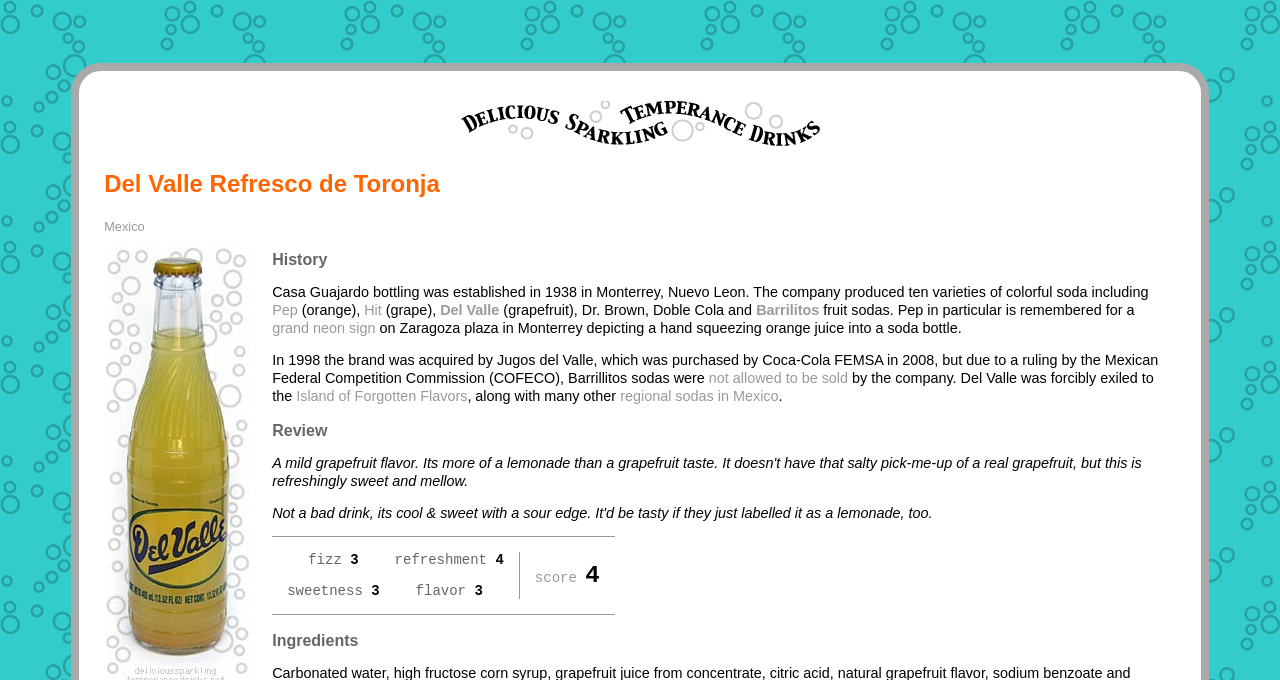Locate the bounding box coordinates of the segment that needs to be clicked to meet this instruction: "View the ingredients".

[0.213, 0.93, 0.28, 0.955]